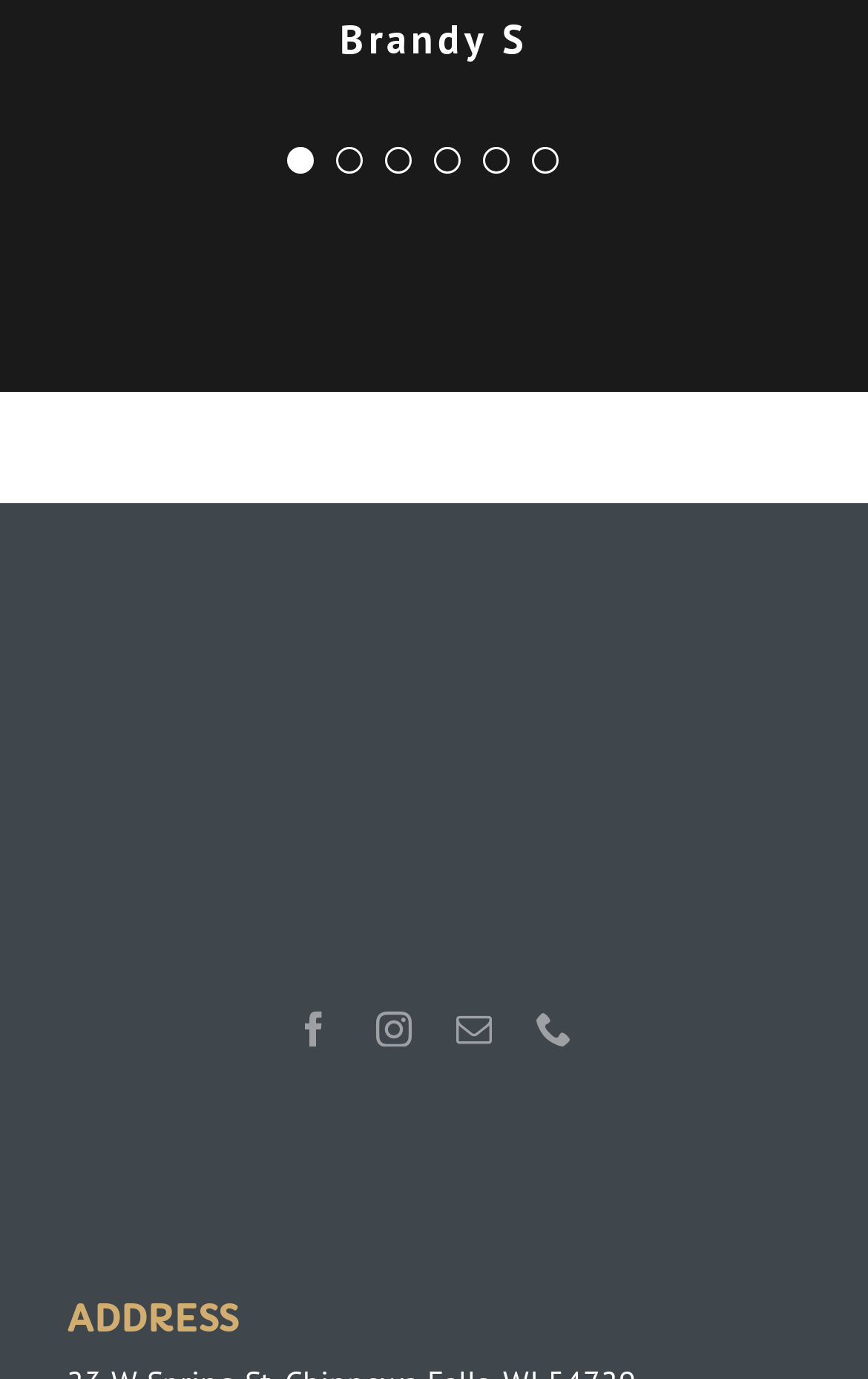What is the last word in the address section?
Look at the screenshot and give a one-word or phrase answer.

ADDRESS